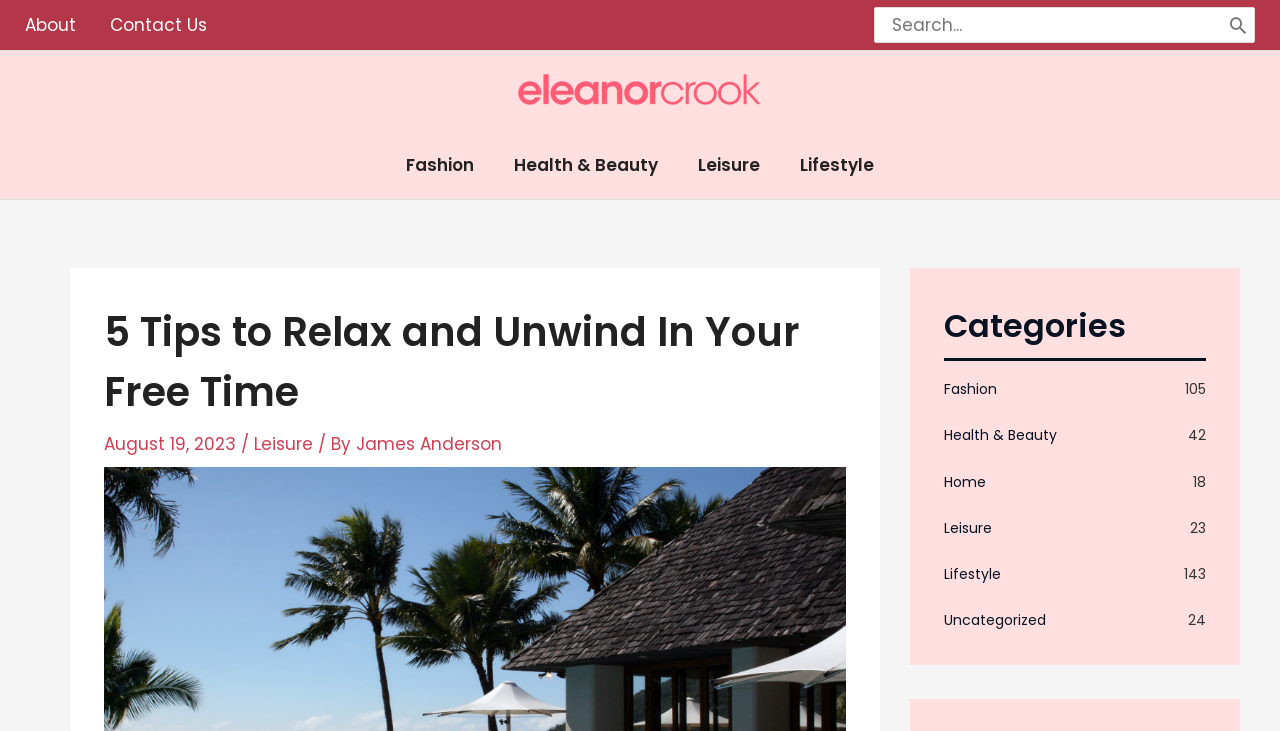Determine the bounding box coordinates of the clickable region to carry out the instruction: "read the article".

[0.081, 0.413, 0.661, 0.577]